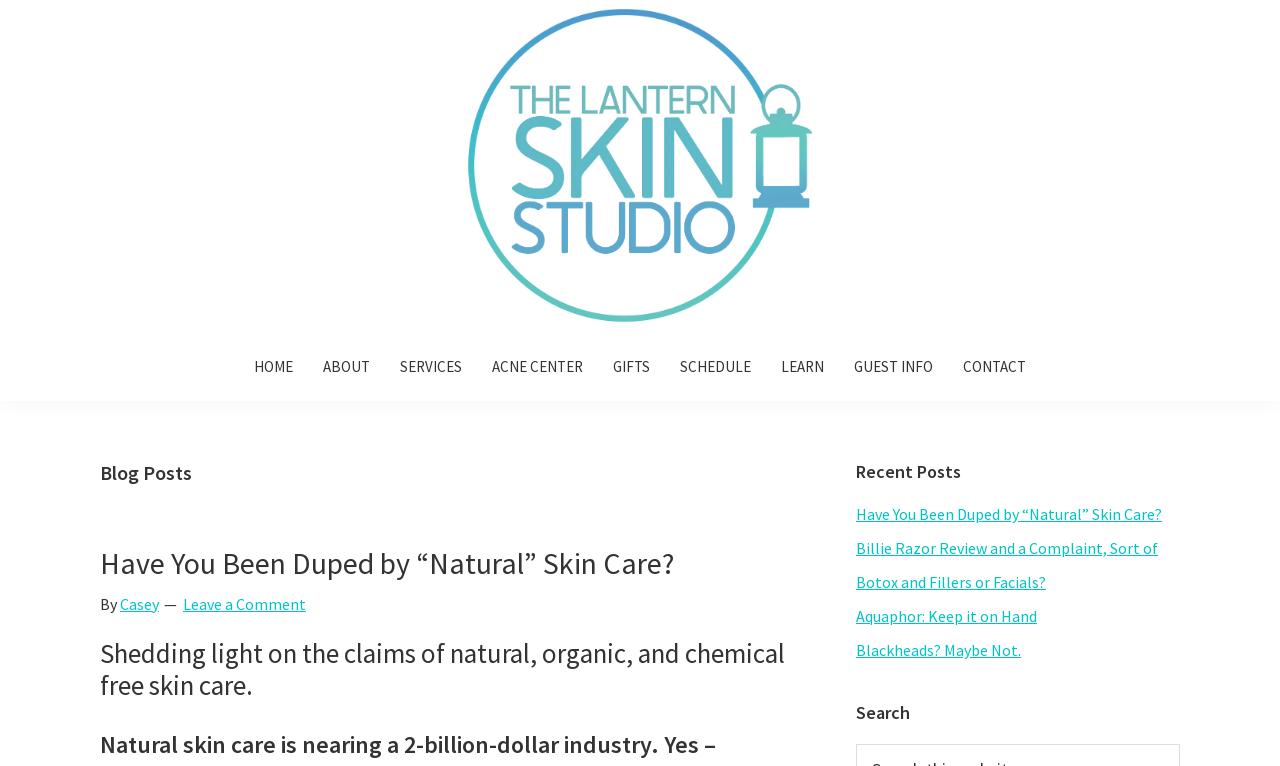Locate the coordinates of the bounding box for the clickable region that fulfills this instruction: "Read the 'Have You Been Duped by “Natural” Skin Care?' blog post".

[0.078, 0.71, 0.527, 0.759]